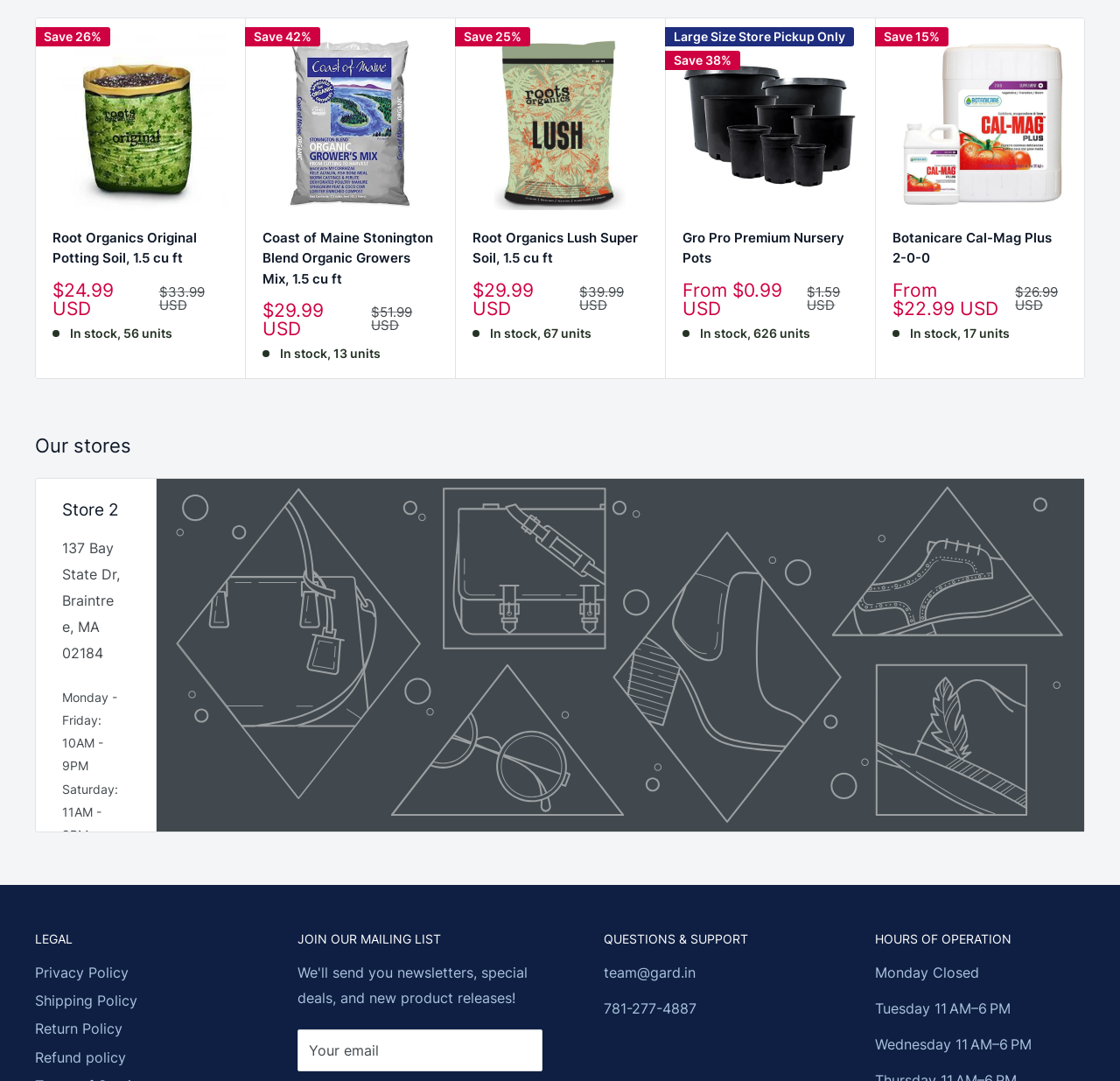Pinpoint the bounding box coordinates of the clickable area needed to execute the instruction: "Get directions to Store 2". The coordinates should be specified as four float numbers between 0 and 1, i.e., [left, top, right, bottom].

[0.055, 0.843, 0.162, 0.921]